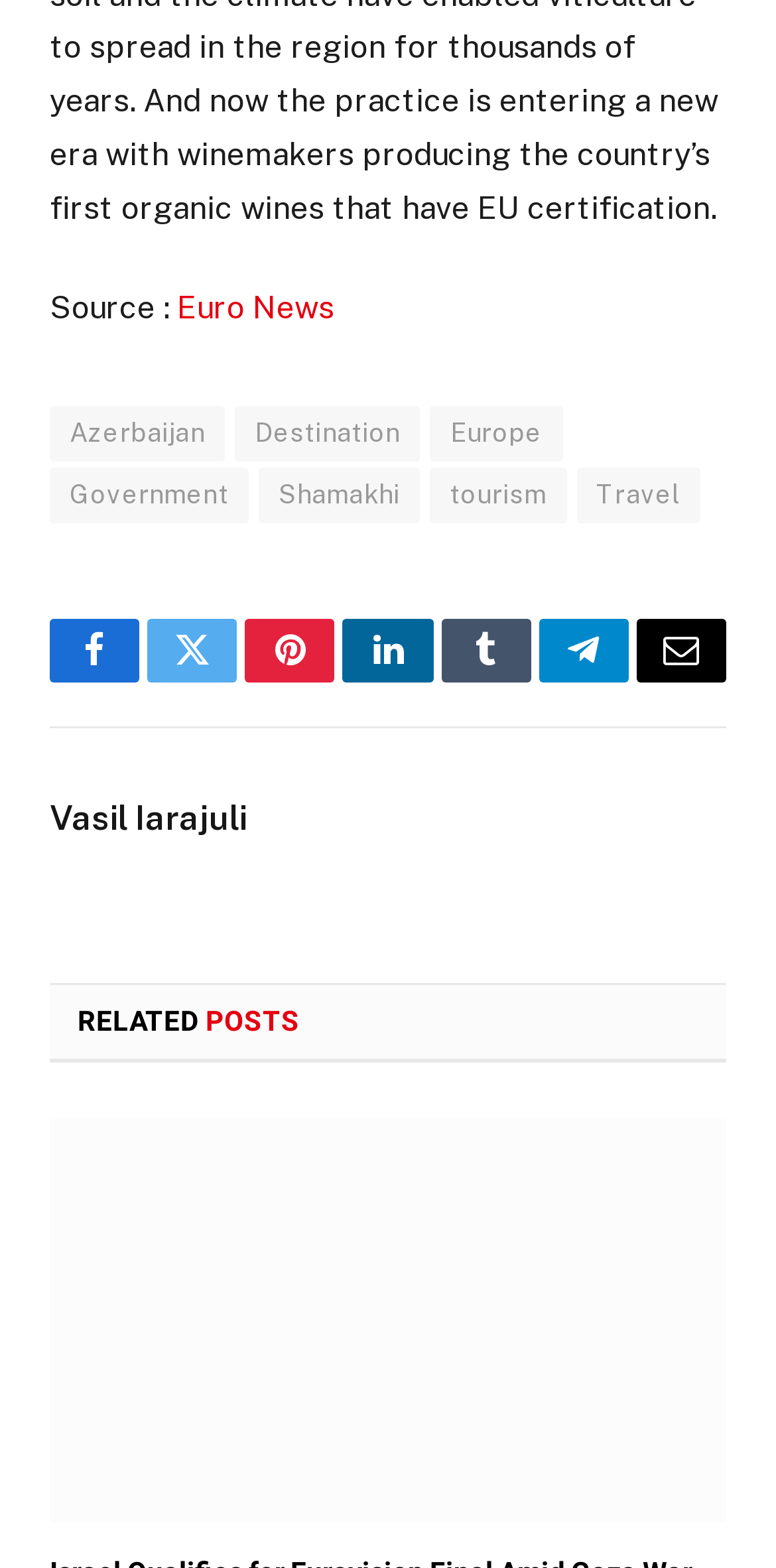Respond to the question below with a single word or phrase:
How many links are there under 'Destination'?

1